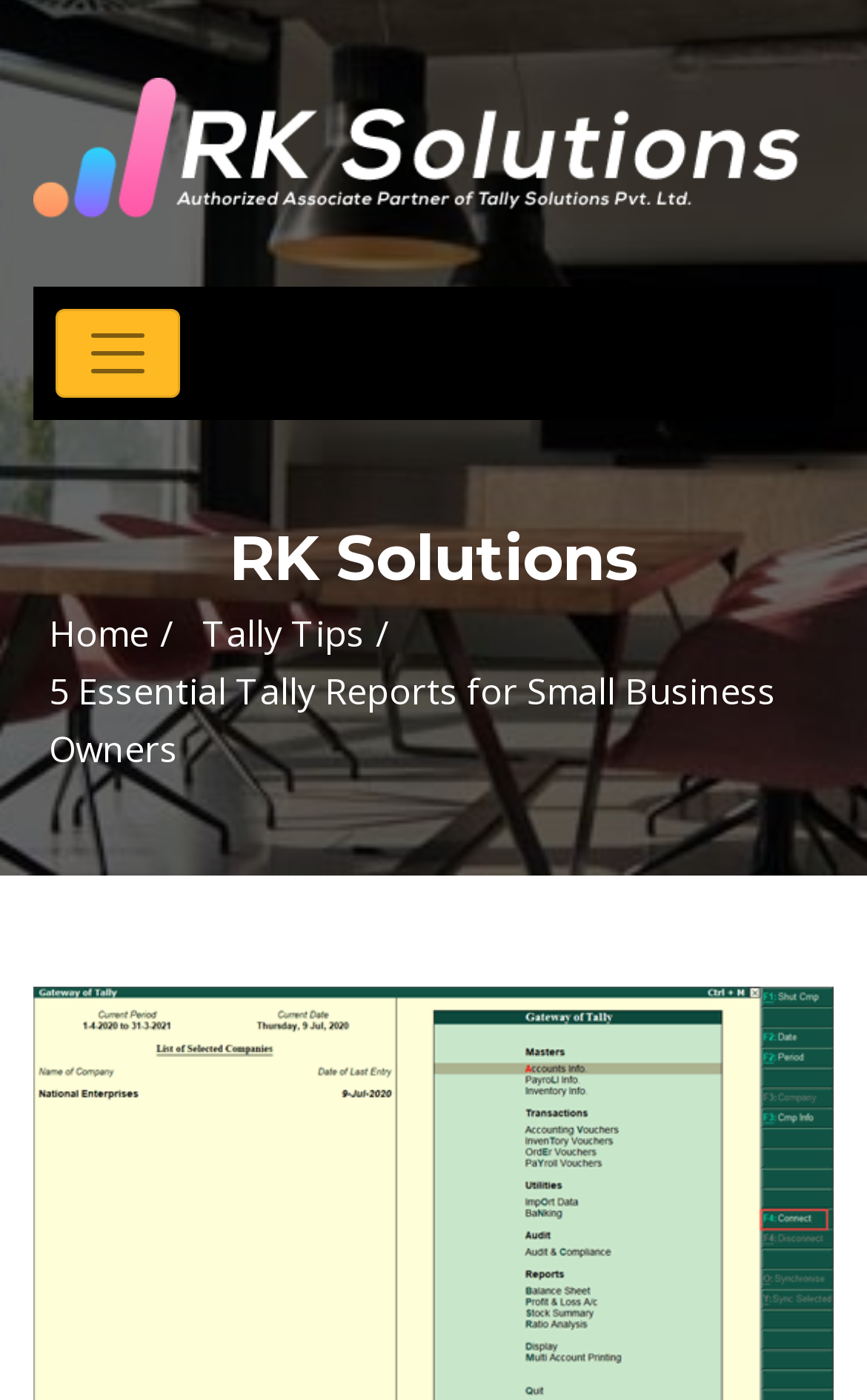Detail the various sections and features of the webpage.

The webpage appears to be a blog post titled "5 Essential Tally Reports for Small Business Owners". At the top left corner, there is a link to "RK Solutions" accompanied by an image with the same name. Below this, there is a button labeled "Toggle navigation" that controls the primary navigation menu. 

To the right of the button, there is a heading that also reads "RK Solutions". Underneath this heading, there are three elements aligned horizontally: a link to "Home", a static text "Tally Tips", and another static text that repeats the title of the blog post. The main content of the blog post is likely to be below these elements, as hinted by the meta description, which mentions exploring five essential Tally reports for small business owners.